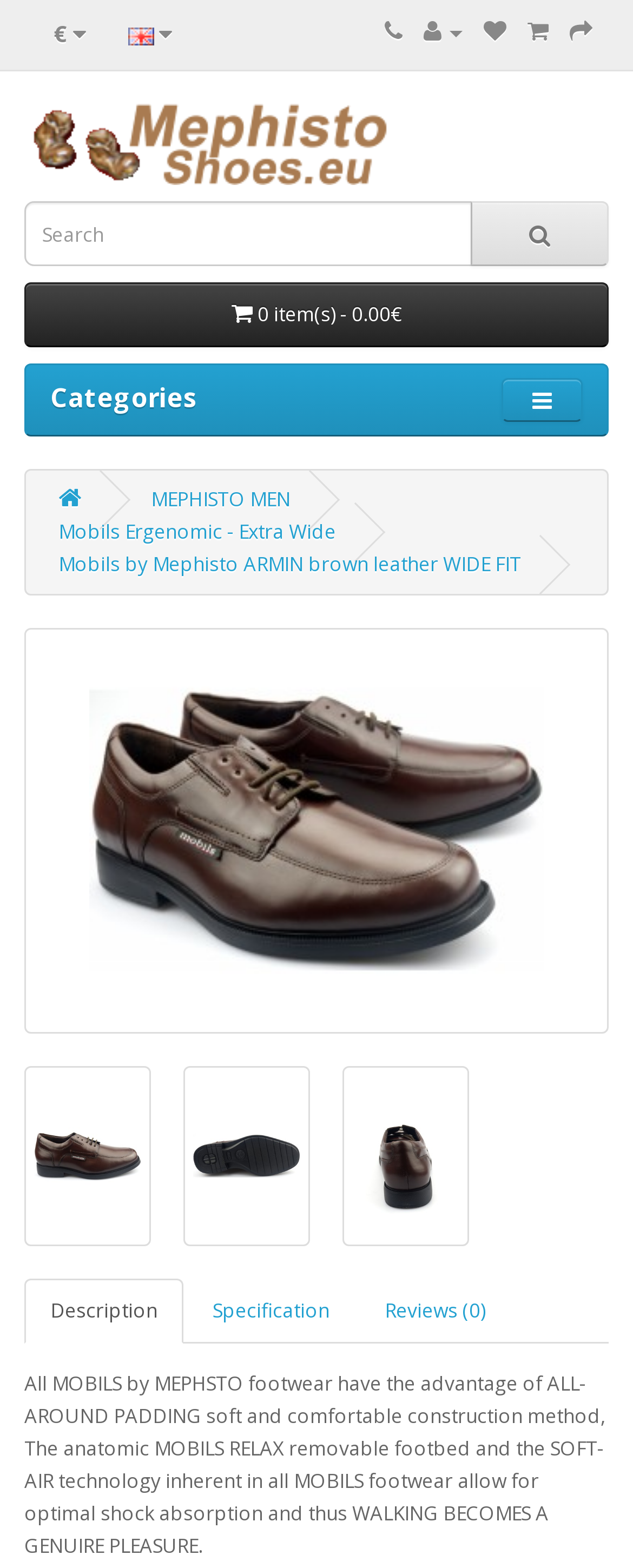Please determine and provide the text content of the webpage's heading.

Mobils by Mephisto ARMIN brown leather WIDE FIT